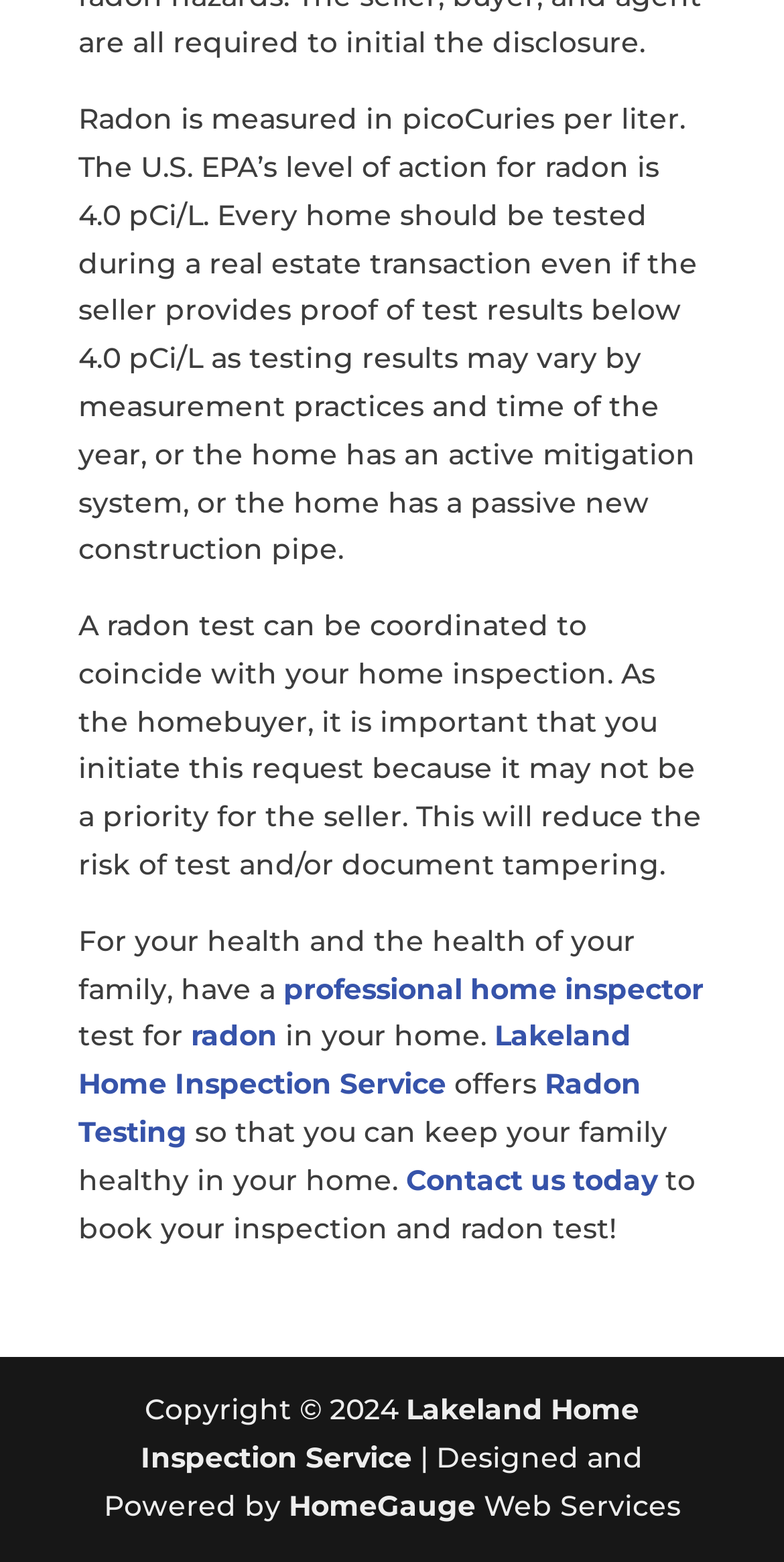What service is offered by Lakeland Home Inspection Service?
Answer the question with a single word or phrase derived from the image.

Radon Testing